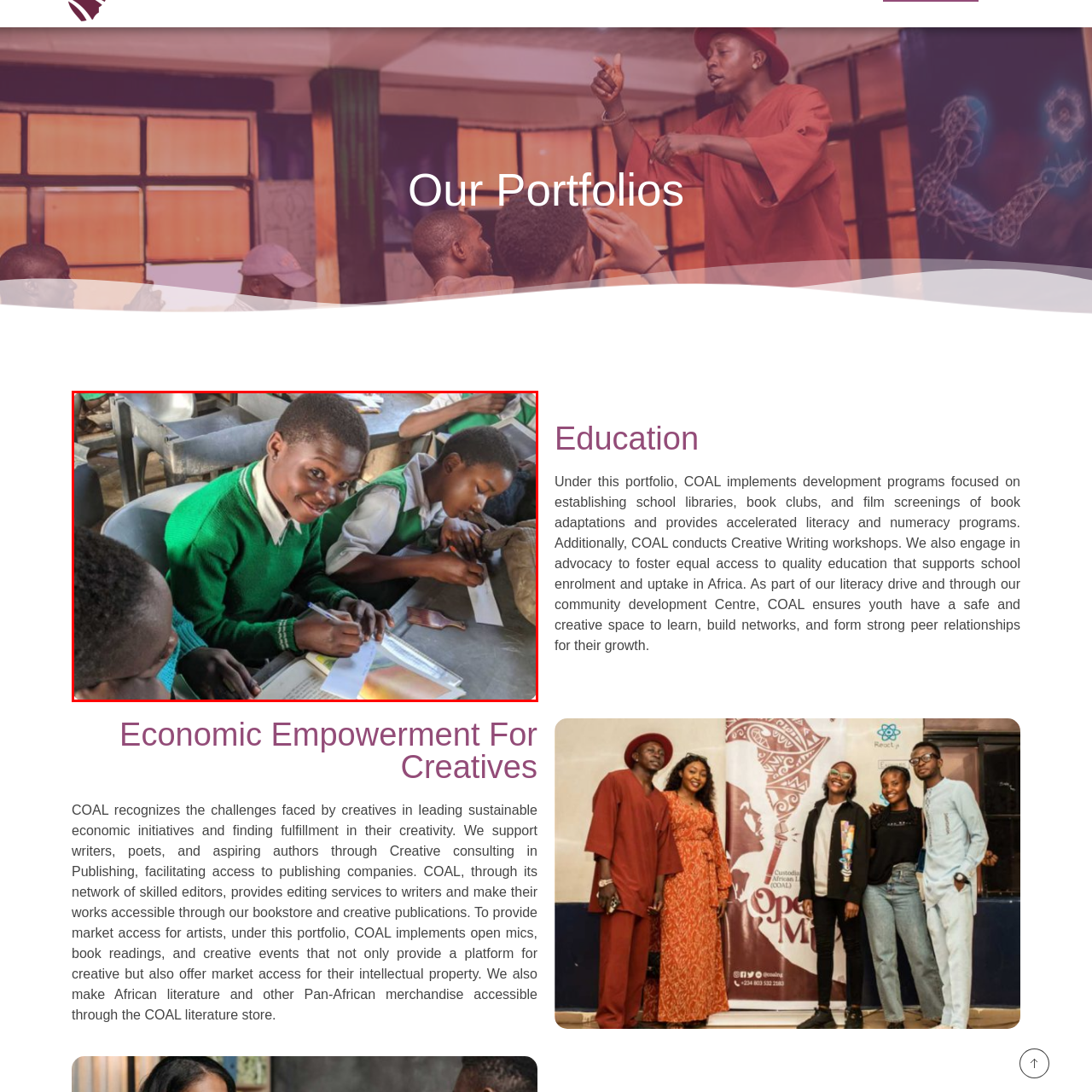Analyze and describe the image content within the red perimeter in detail.

The image captures a joyful moment in a classroom setting, where young students are engaging in educational activities. The focus is on a boy wearing a vibrant green sweater, who is smiling widely as he writes in a notebook. His enthusiasm radiates as he participates in the learning process. Beside him, another student is focused on writing, showcasing the collaborative spirit of their environment. The classroom is filled with various school supplies on the desks, indicating an active learning atmosphere. This image beautifully exemplifies the impact of educational initiatives aimed at fostering literacy and creativity among youth, reflecting the goals of programs that establish school libraries, conduct creative writing workshops, and promote equal access to quality education, particularly in African communities.